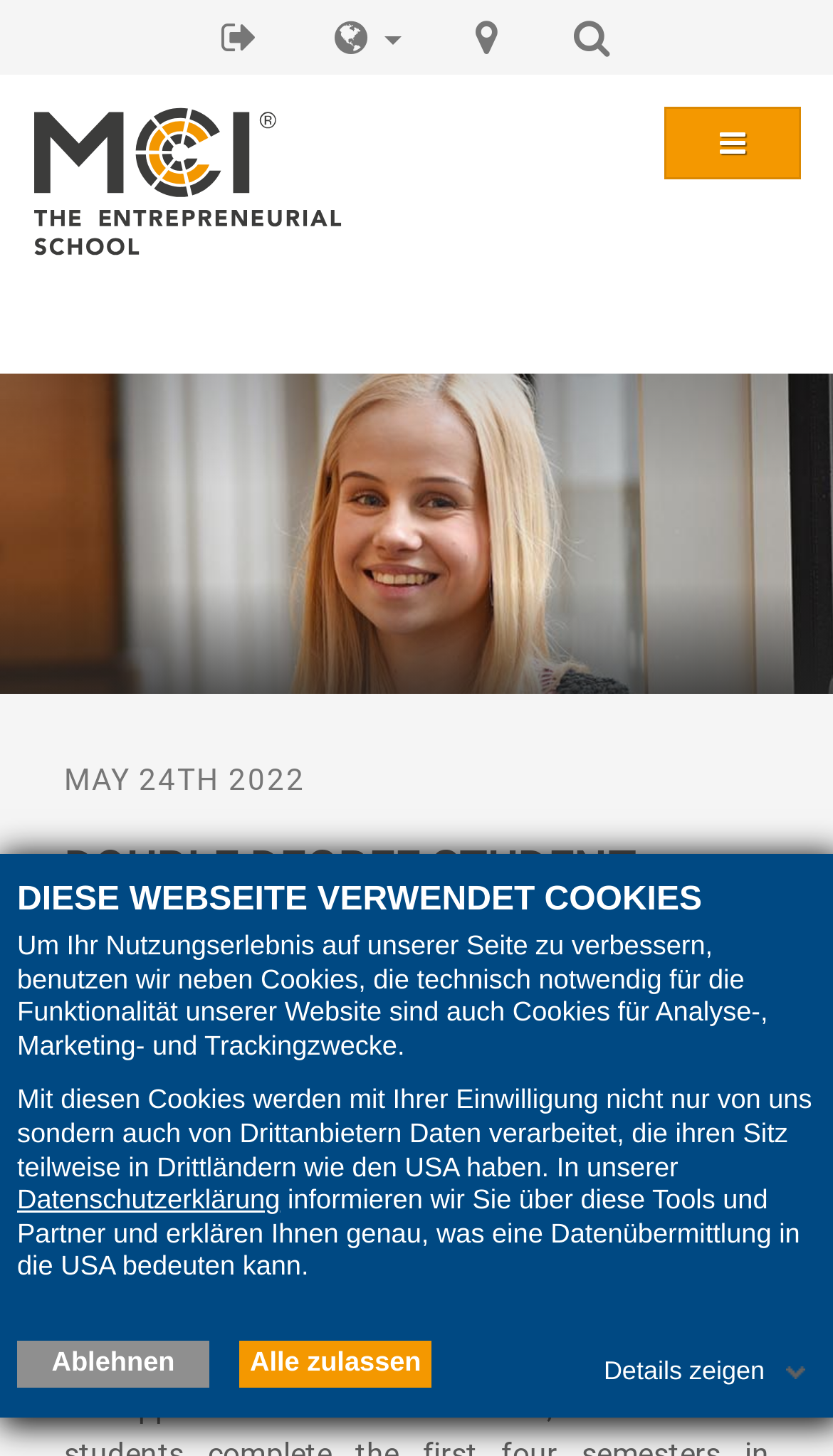Locate the bounding box coordinates of the area that needs to be clicked to fulfill the following instruction: "Go to the homepage". The coordinates should be in the format of four float numbers between 0 and 1, namely [left, top, right, bottom].

[0.038, 0.073, 0.433, 0.176]